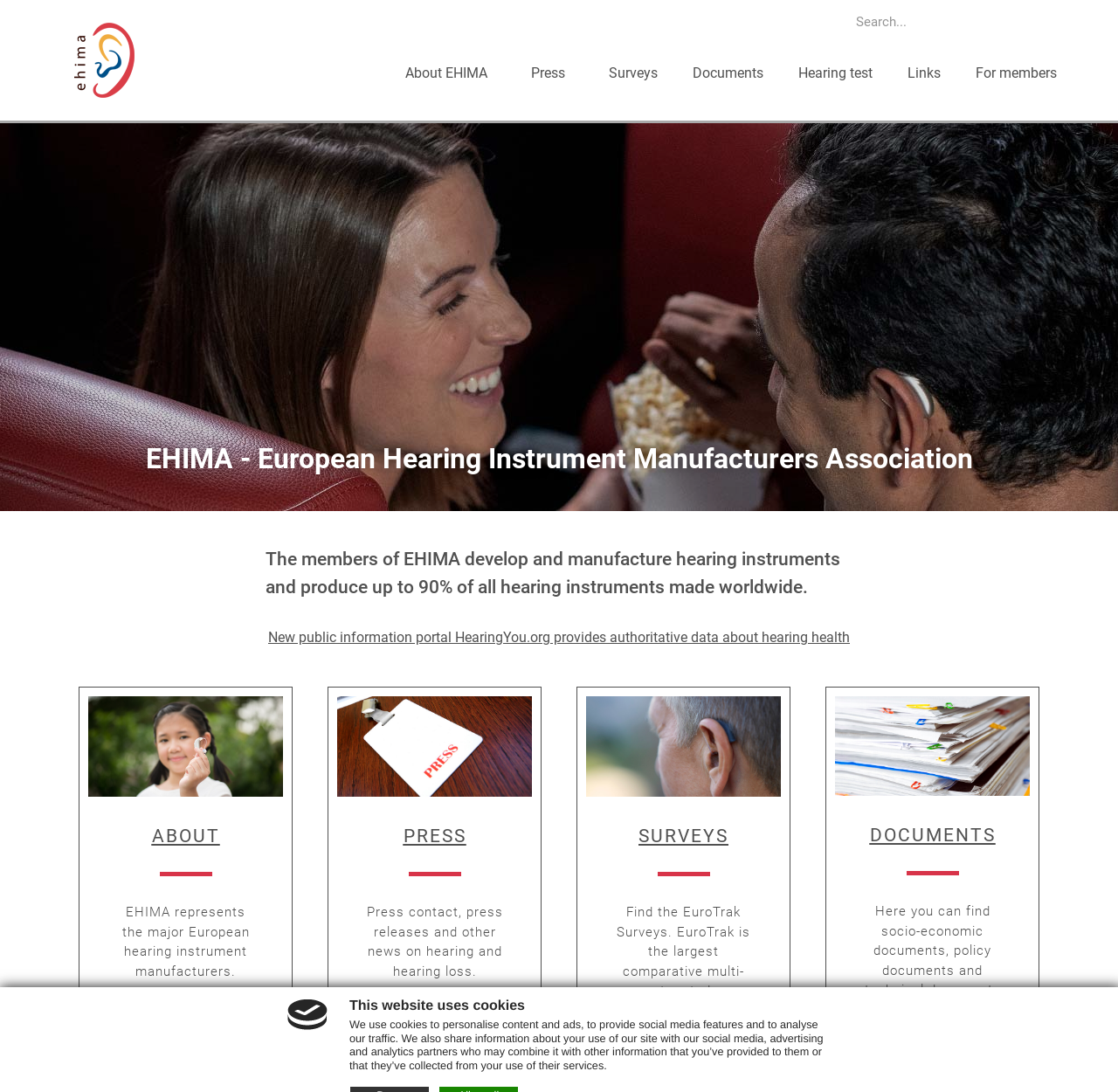Locate the UI element described as follows: "For members". Return the bounding box coordinates as four float numbers between 0 and 1 in the order [left, top, right, bottom].

[0.857, 0.032, 0.961, 0.102]